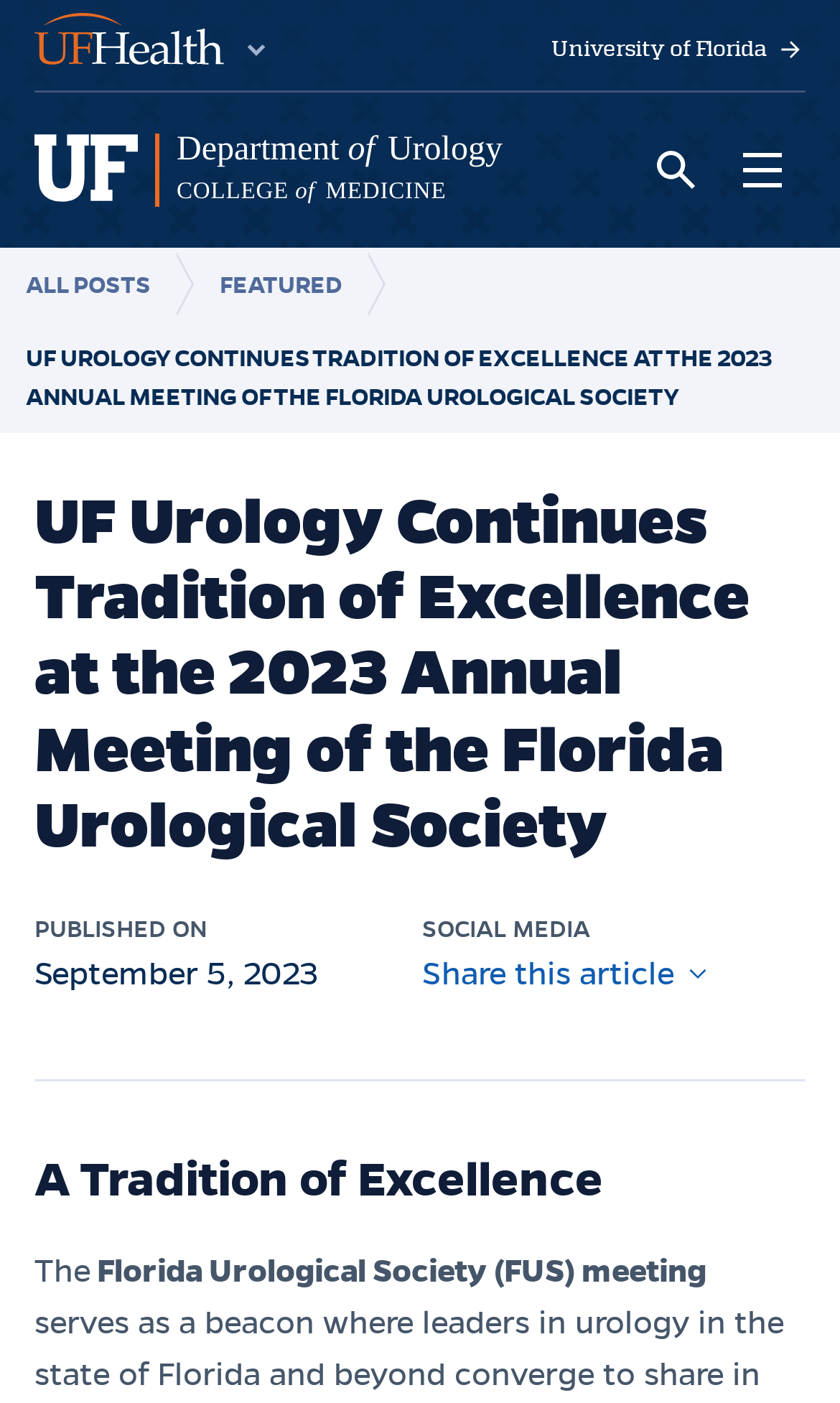Locate the bounding box coordinates of the segment that needs to be clicked to meet this instruction: "Go to UF Health".

[0.041, 0.006, 0.323, 0.052]